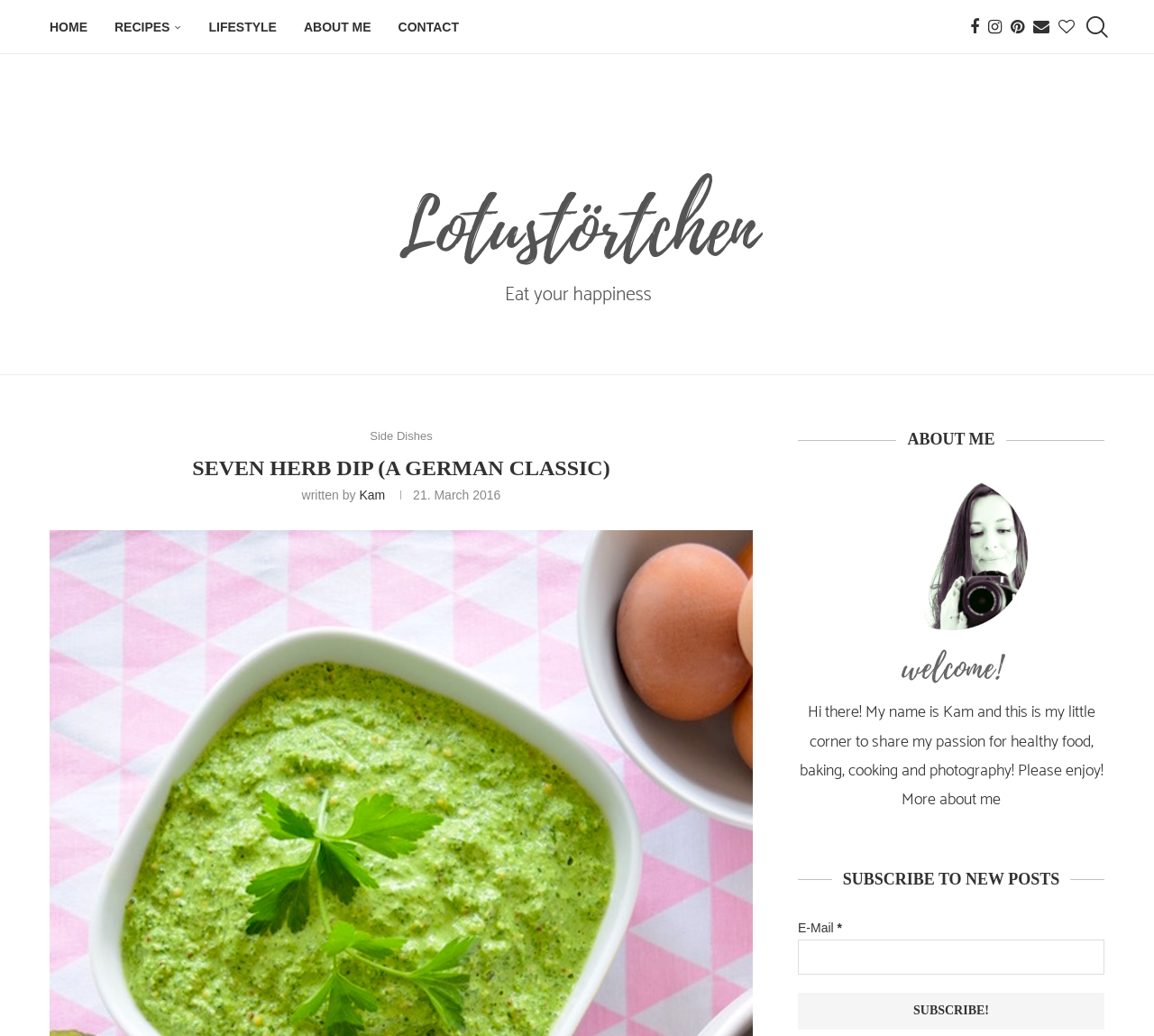Please locate the bounding box coordinates for the element that should be clicked to achieve the following instruction: "visit Facebook page". Ensure the coordinates are given as four float numbers between 0 and 1, i.e., [left, top, right, bottom].

[0.841, 0.001, 0.848, 0.051]